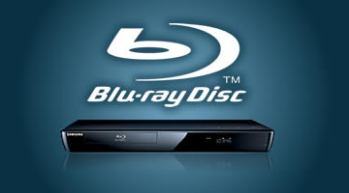What is the background color of the image?
Using the image as a reference, answer with just one word or a short phrase.

Deep blue